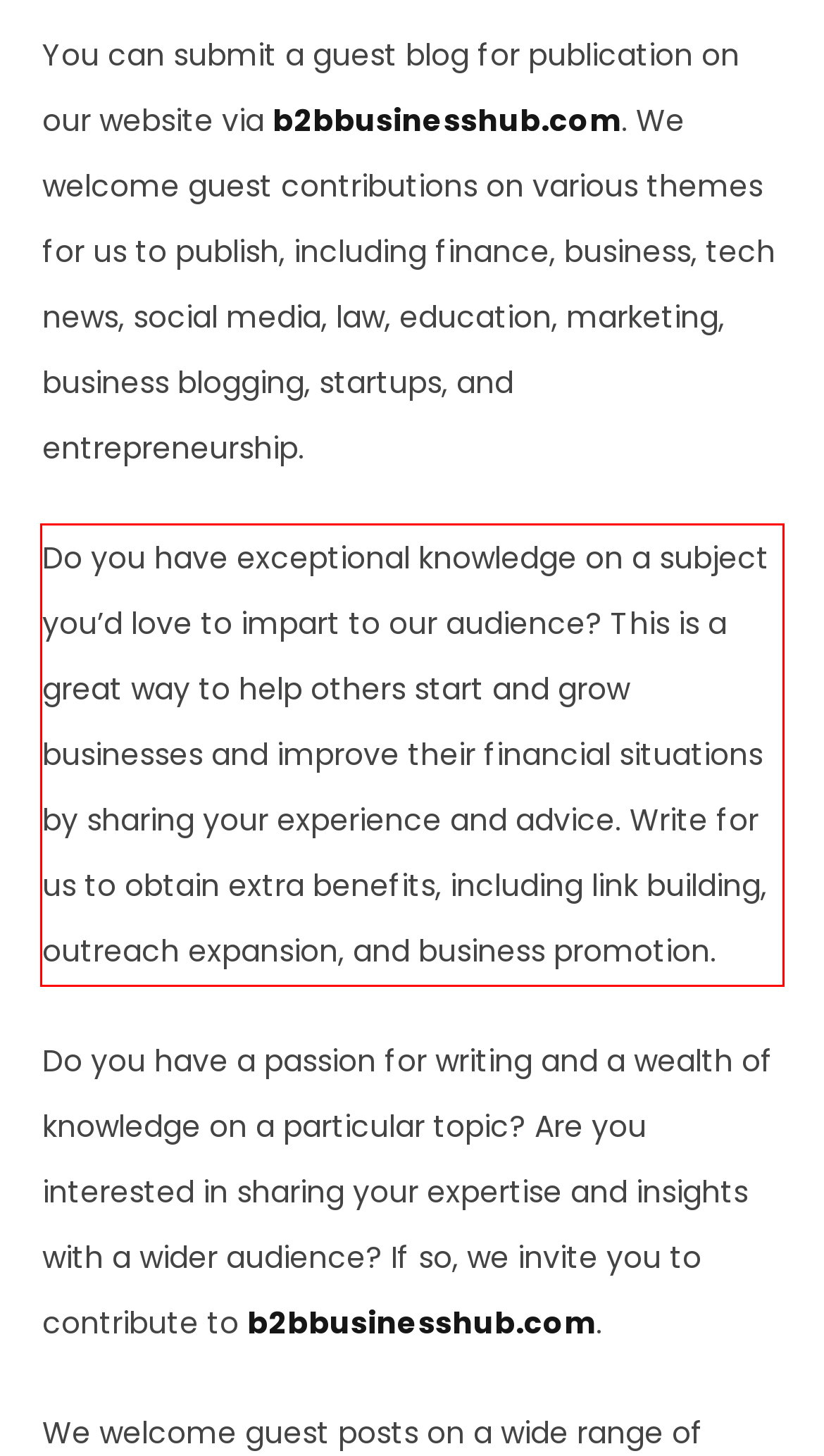You are given a webpage screenshot with a red bounding box around a UI element. Extract and generate the text inside this red bounding box.

Do you have exceptional knowledge on a subject you’d love to impart to our audience? This is a great way to help others start and grow businesses and improve their financial situations by sharing your experience and advice. Write for us to obtain extra benefits, including link building, outreach expansion, and business promotion.